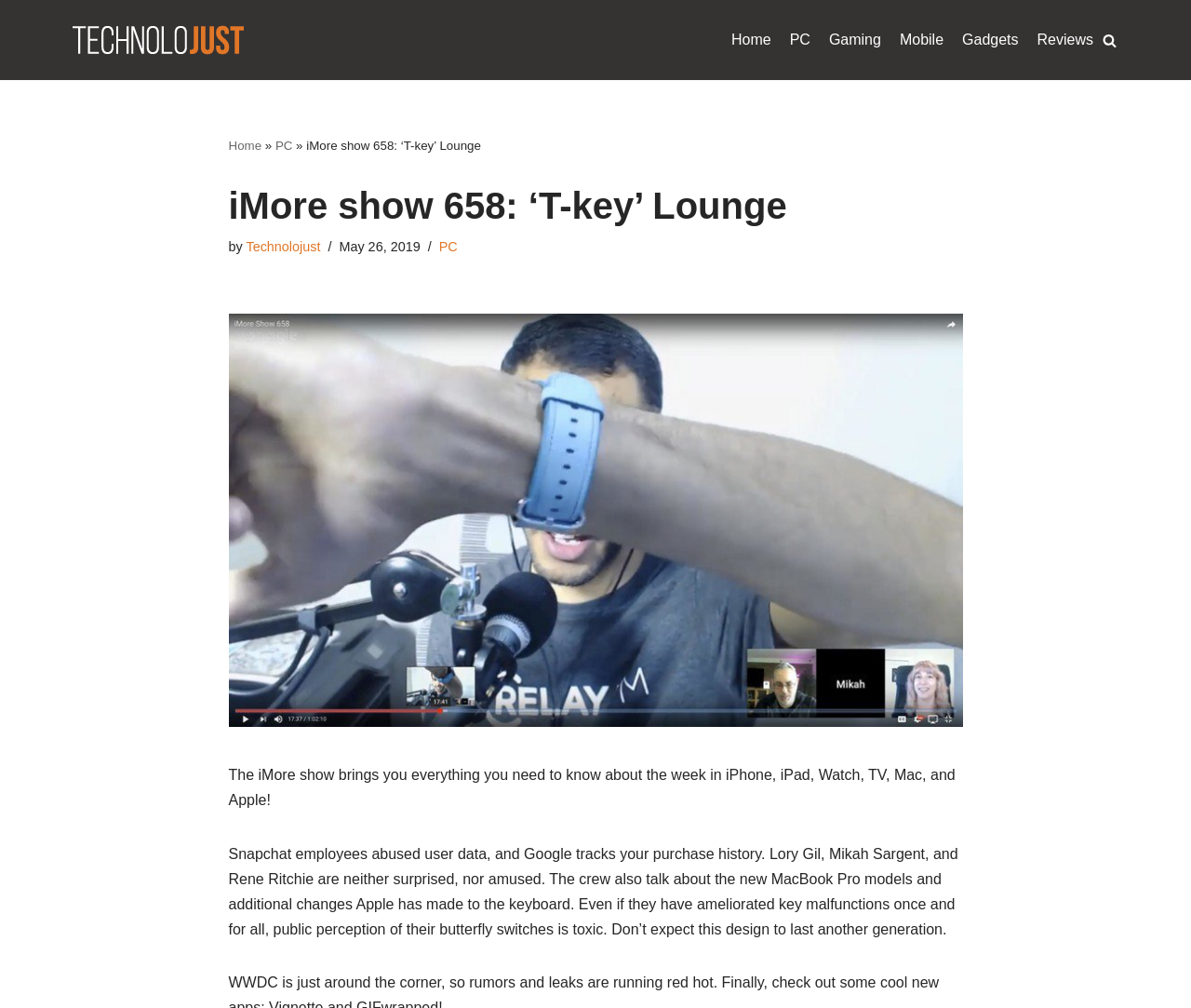Can you find the bounding box coordinates of the area I should click to execute the following instruction: "Read the 'iMore show 658: 'T-key' Lounge' article"?

[0.192, 0.708, 0.808, 0.724]